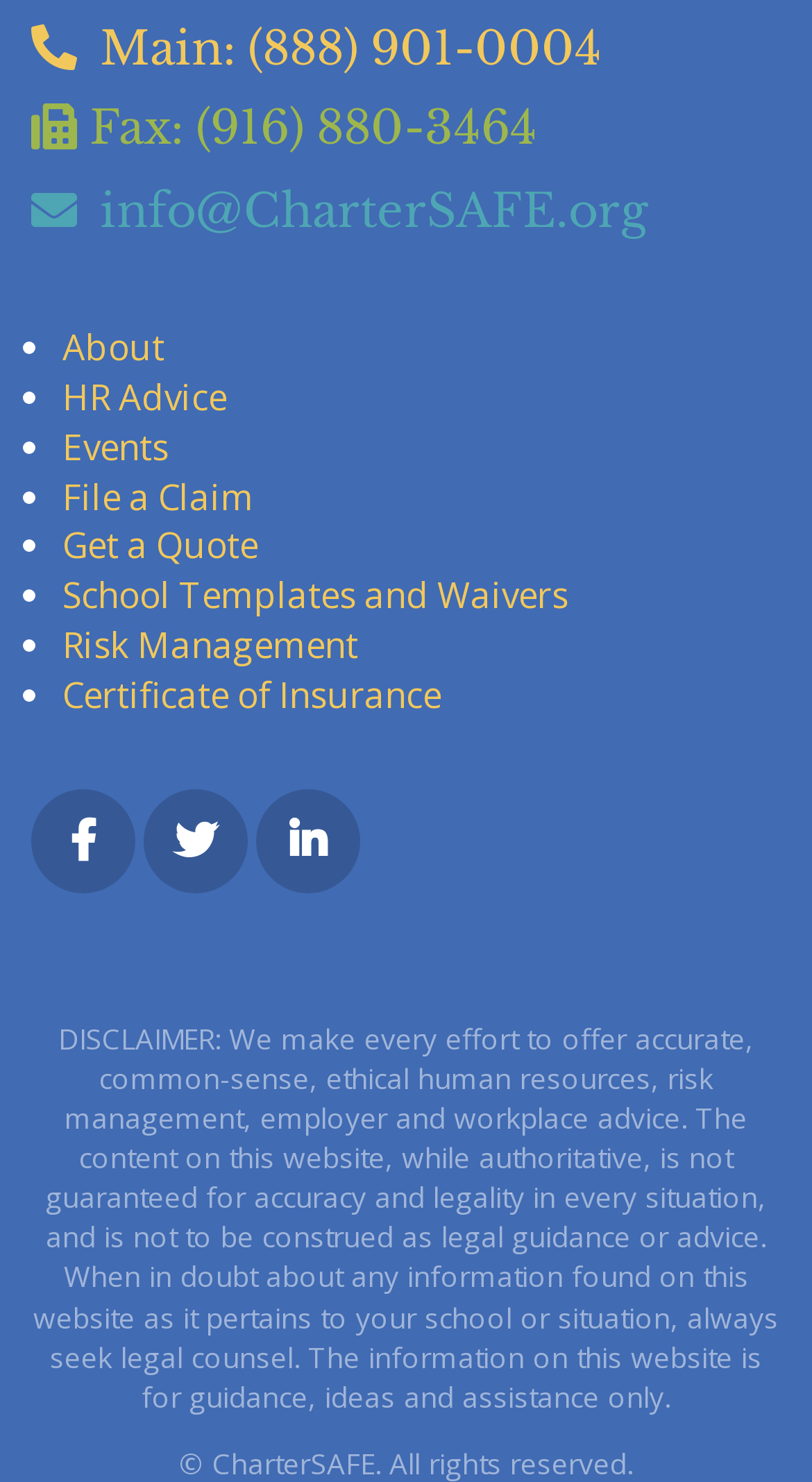Determine the bounding box for the HTML element described here: "info@CharterSAFE.org". The coordinates should be given as [left, top, right, bottom] with each number being a float between 0 and 1.

[0.038, 0.123, 0.797, 0.161]